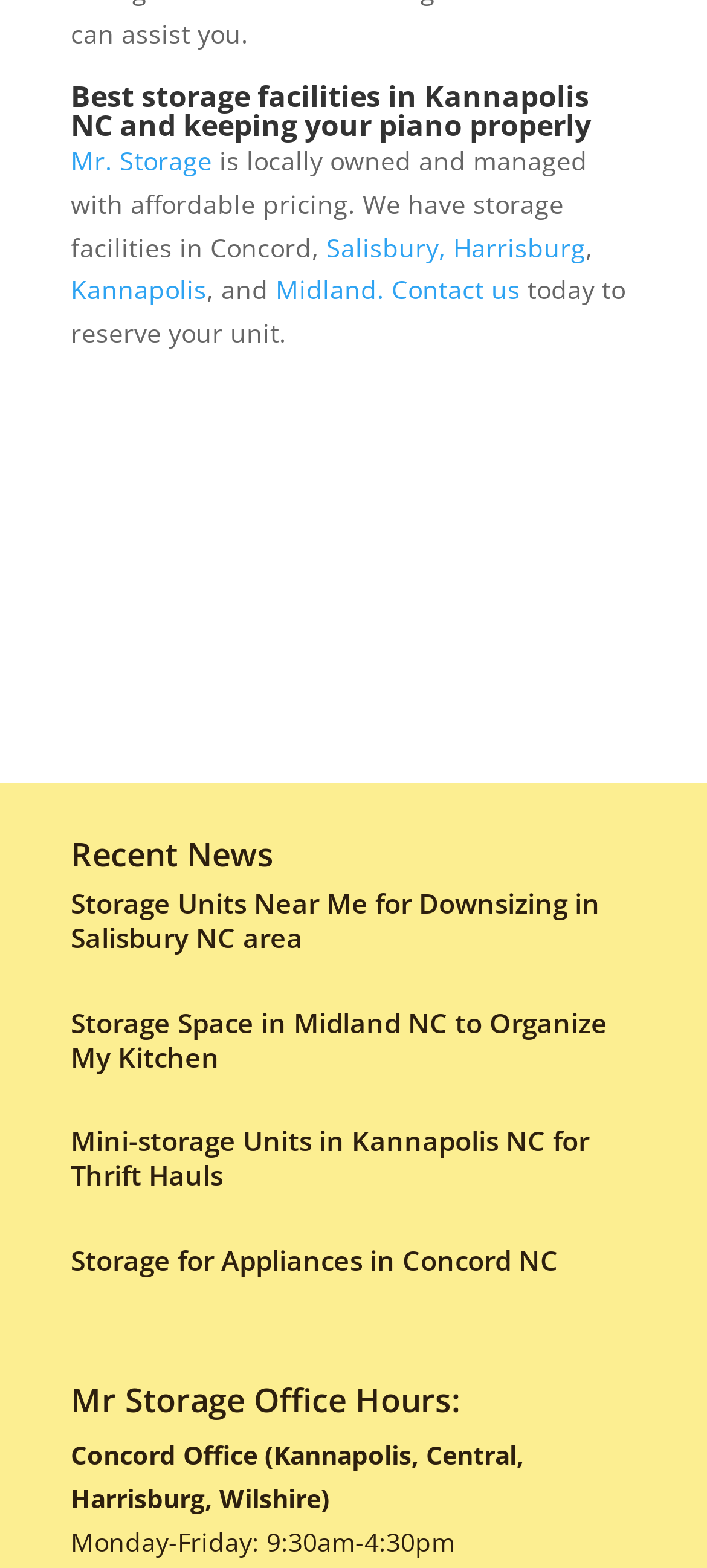What are the office hours of the Concord office?
Provide a detailed and extensive answer to the question.

The office hours can be found in the bottom section of the webpage, under the 'Mr Storage Office Hours:' heading, where it specifies the hours for the Concord office.